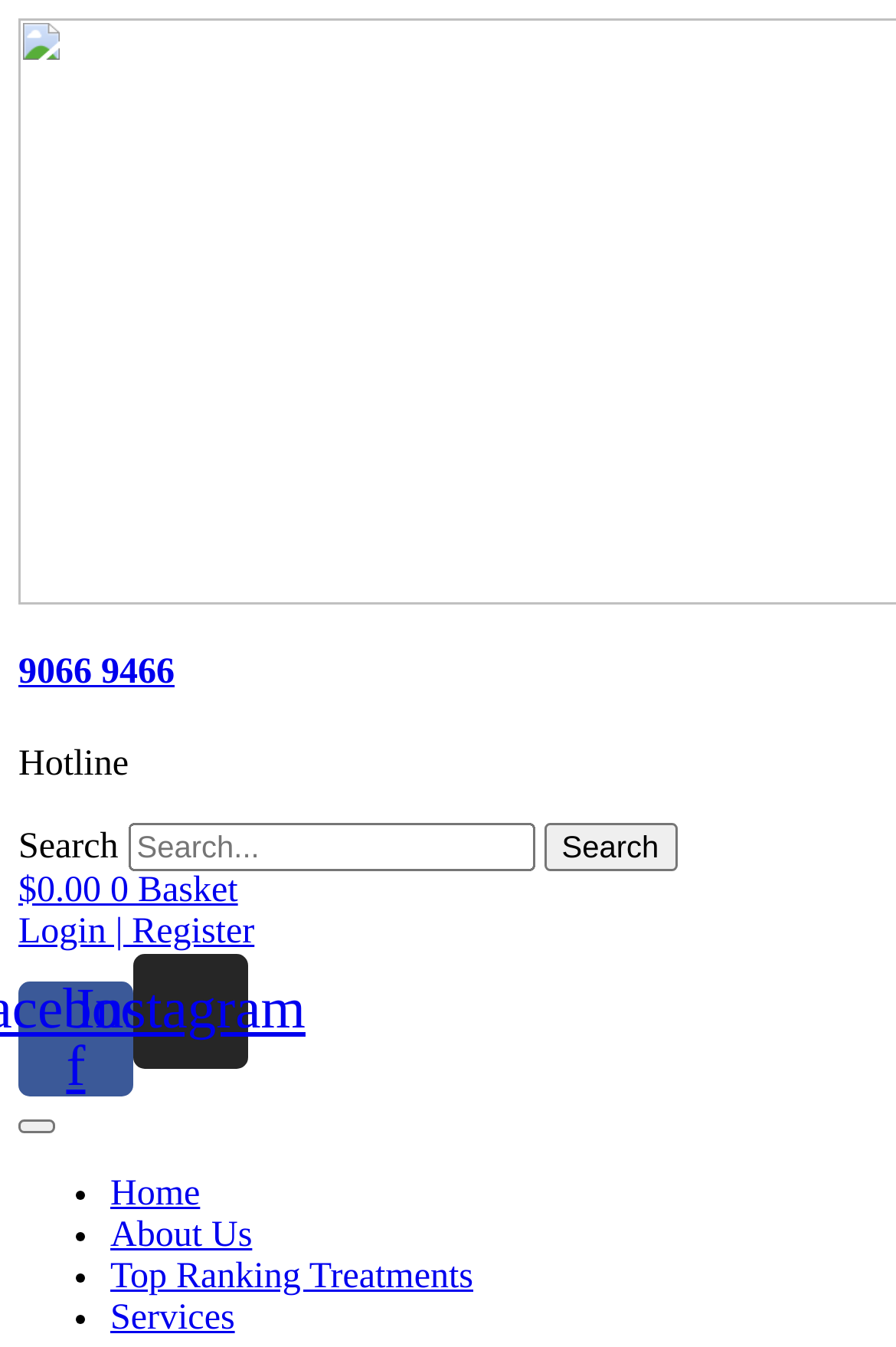What is the hotline text?
Please provide a single word or phrase as your answer based on the image.

Hotline